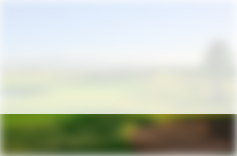Who designed the Palm Golf Ourika course?
Give a thorough and detailed response to the question.

According to the caption, the Palm Golf Ourika course was designed by Canadian architects Neil Haworth and Stephane Talbot, who incorporated a desert-style layout with rolling fairways, sandy waste areas, bunkers, and lakes.